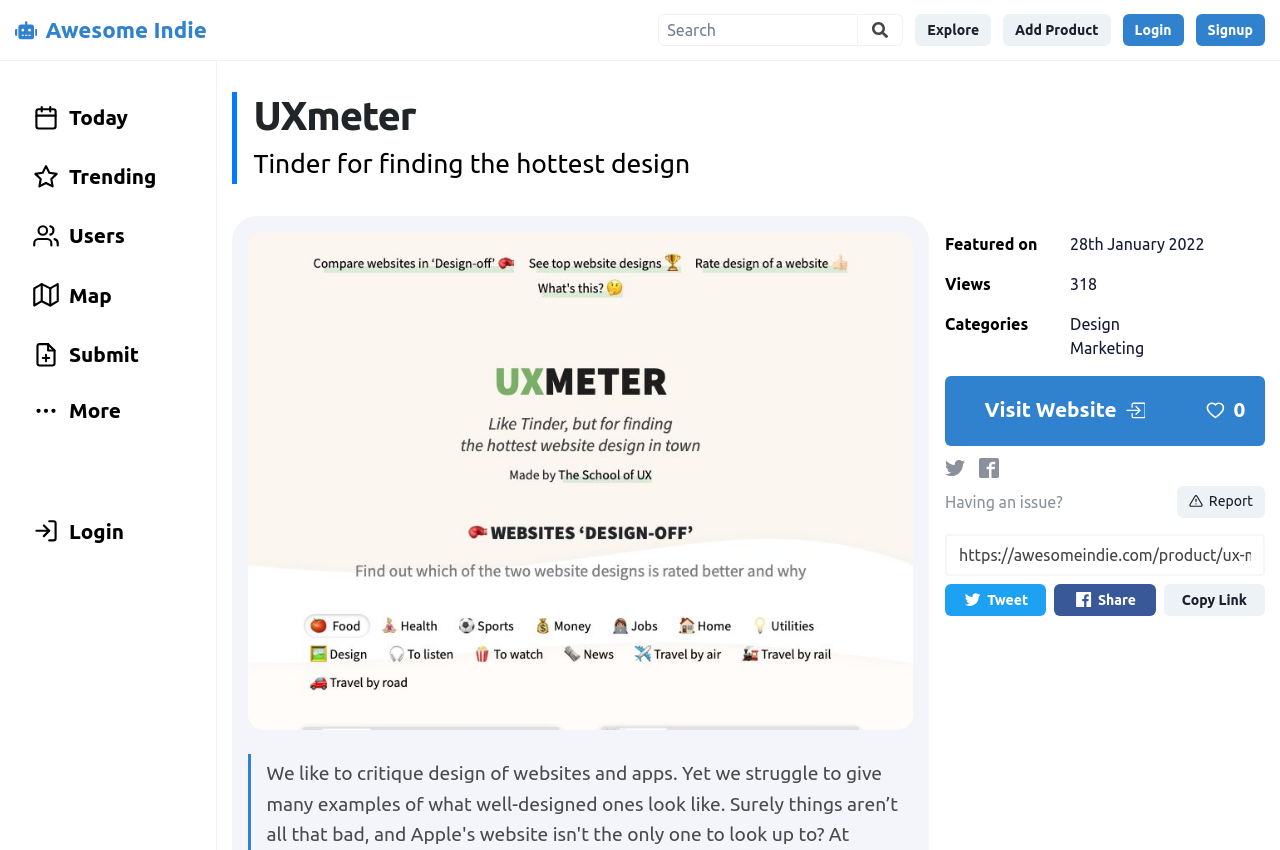Specify the bounding box coordinates of the element's region that should be clicked to achieve the following instruction: "Visit the website". The bounding box coordinates consist of four float numbers between 0 and 1, in the format [left, top, right, bottom].

[0.738, 0.442, 0.926, 0.524]